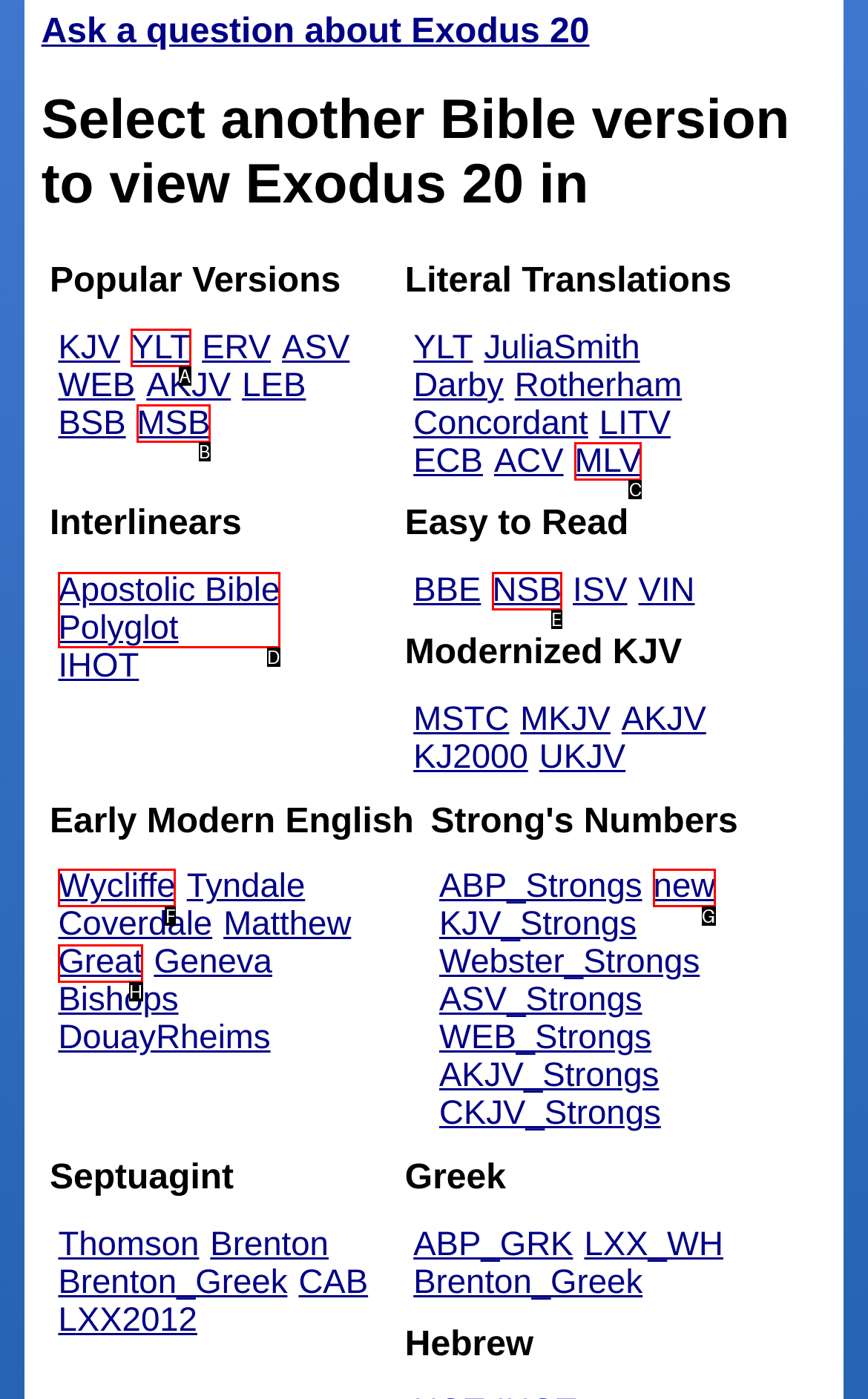From the given options, tell me which letter should be clicked to complete this task: View Exodus 20 in the YLT version
Answer with the letter only.

A